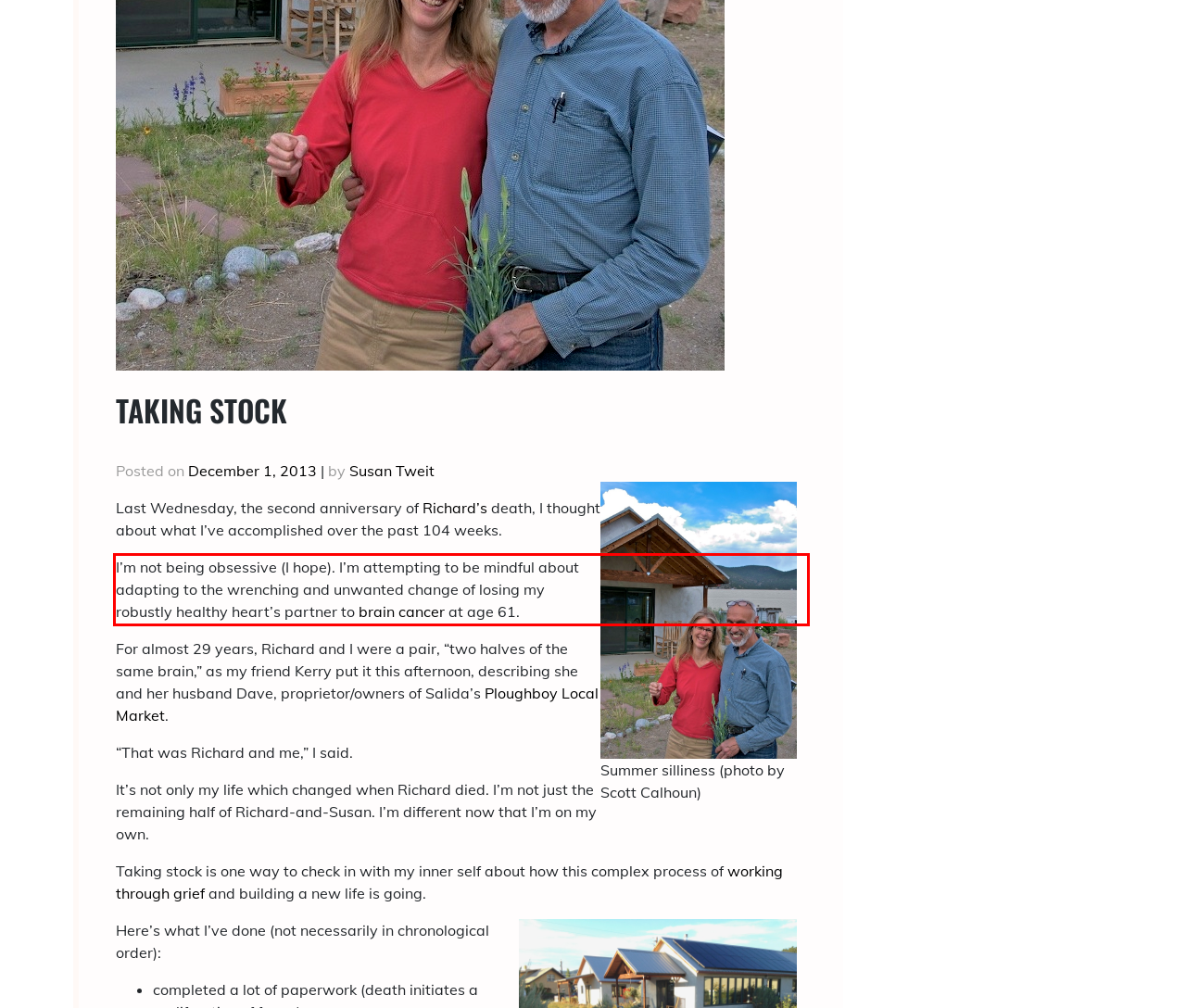Using the provided screenshot of a webpage, recognize the text inside the red rectangle bounding box by performing OCR.

I’m not being obsessive (I hope). I’m attempting to be mindful about adapting to the wrenching and unwanted change of losing my robustly healthy heart’s partner to brain cancer at age 61.